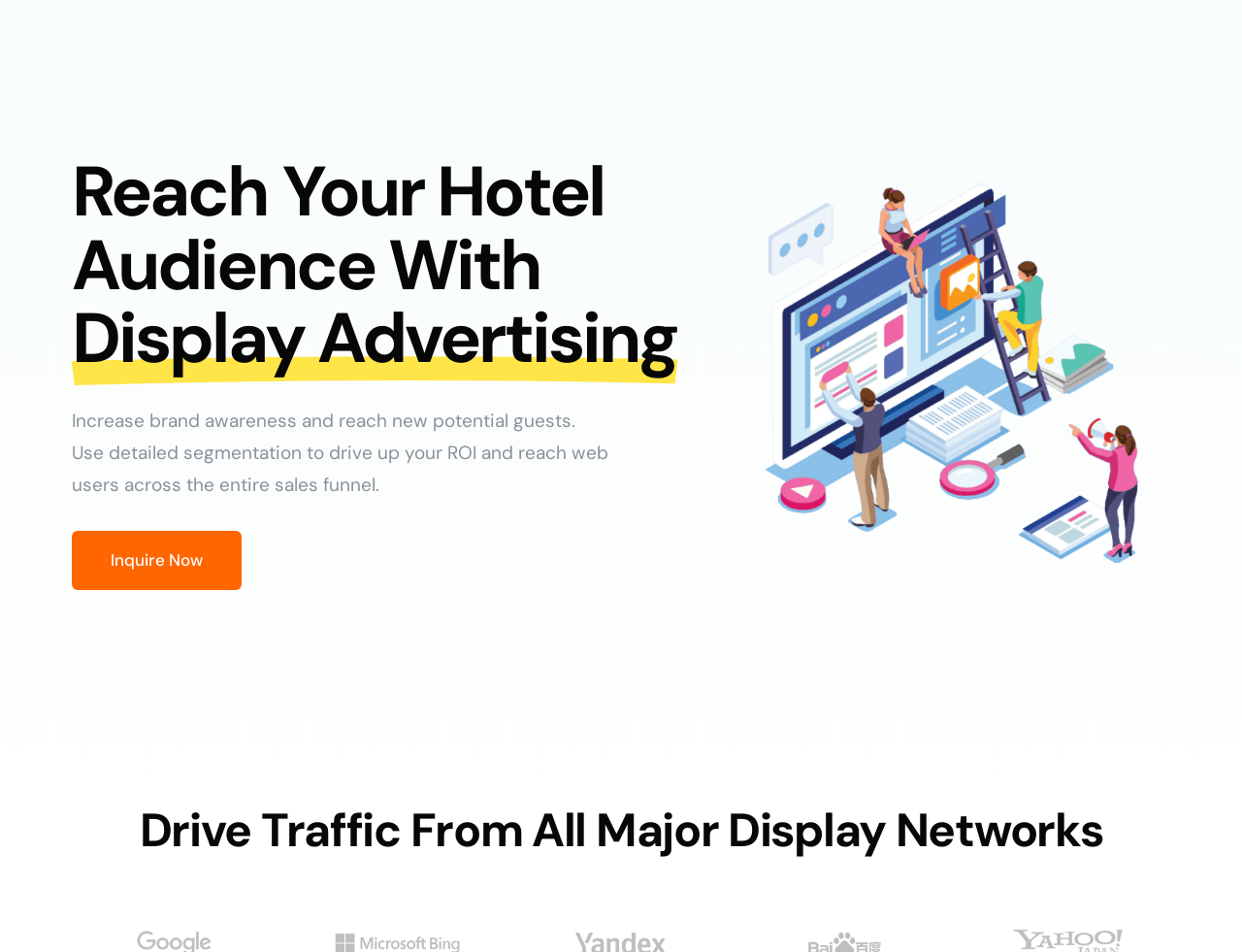Refer to the image and provide a thorough answer to this question:
What is the main topic of this webpage?

Based on the webpage content, especially the heading 'Reach Your Hotel Audience With Display Advertising' and the image 'Hotel Display Advertising', it is clear that the main topic of this webpage is related to hotel display advertising.